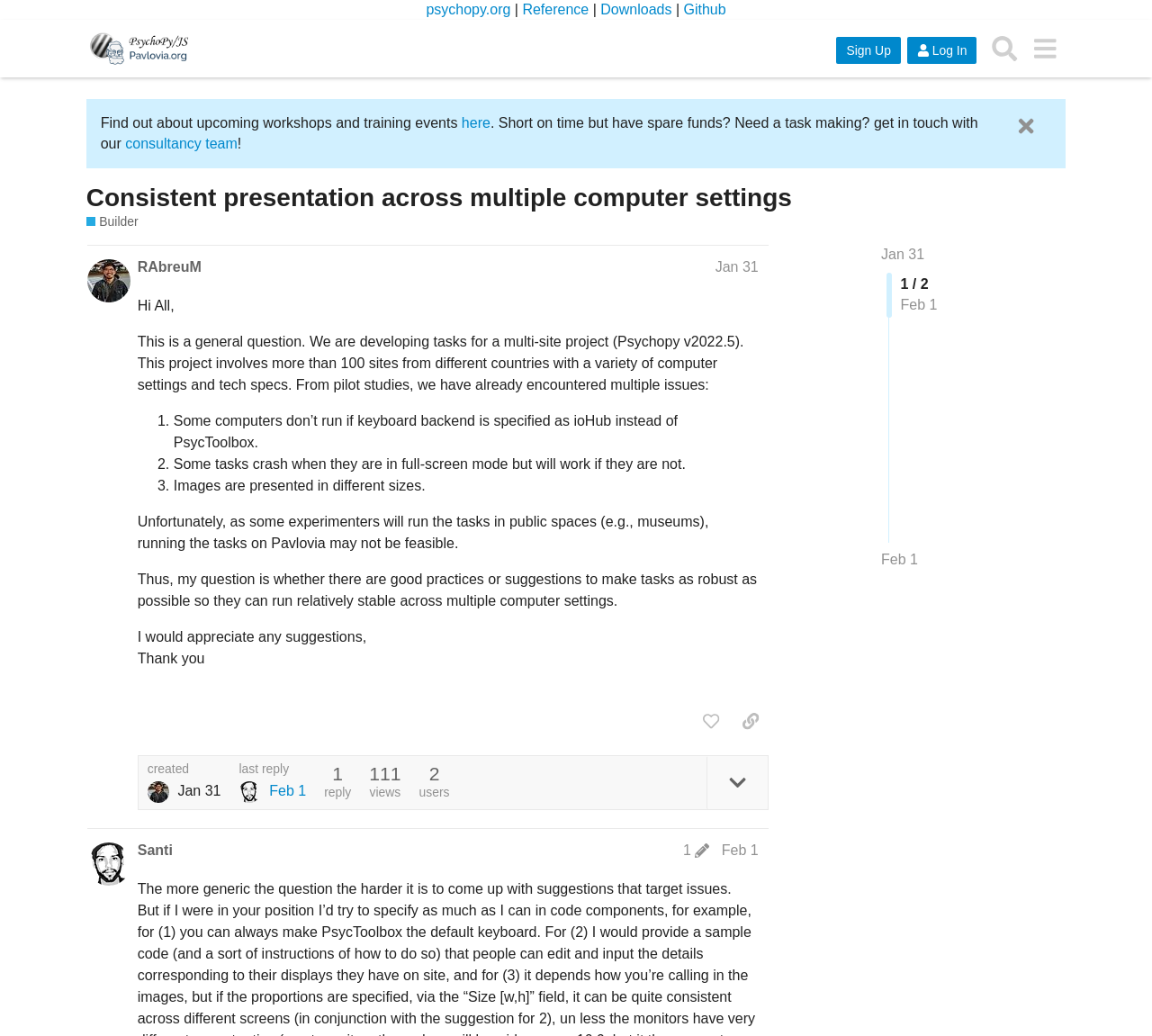What is the purpose of the tasks being developed?
Please answer using one word or phrase, based on the screenshot.

experiments